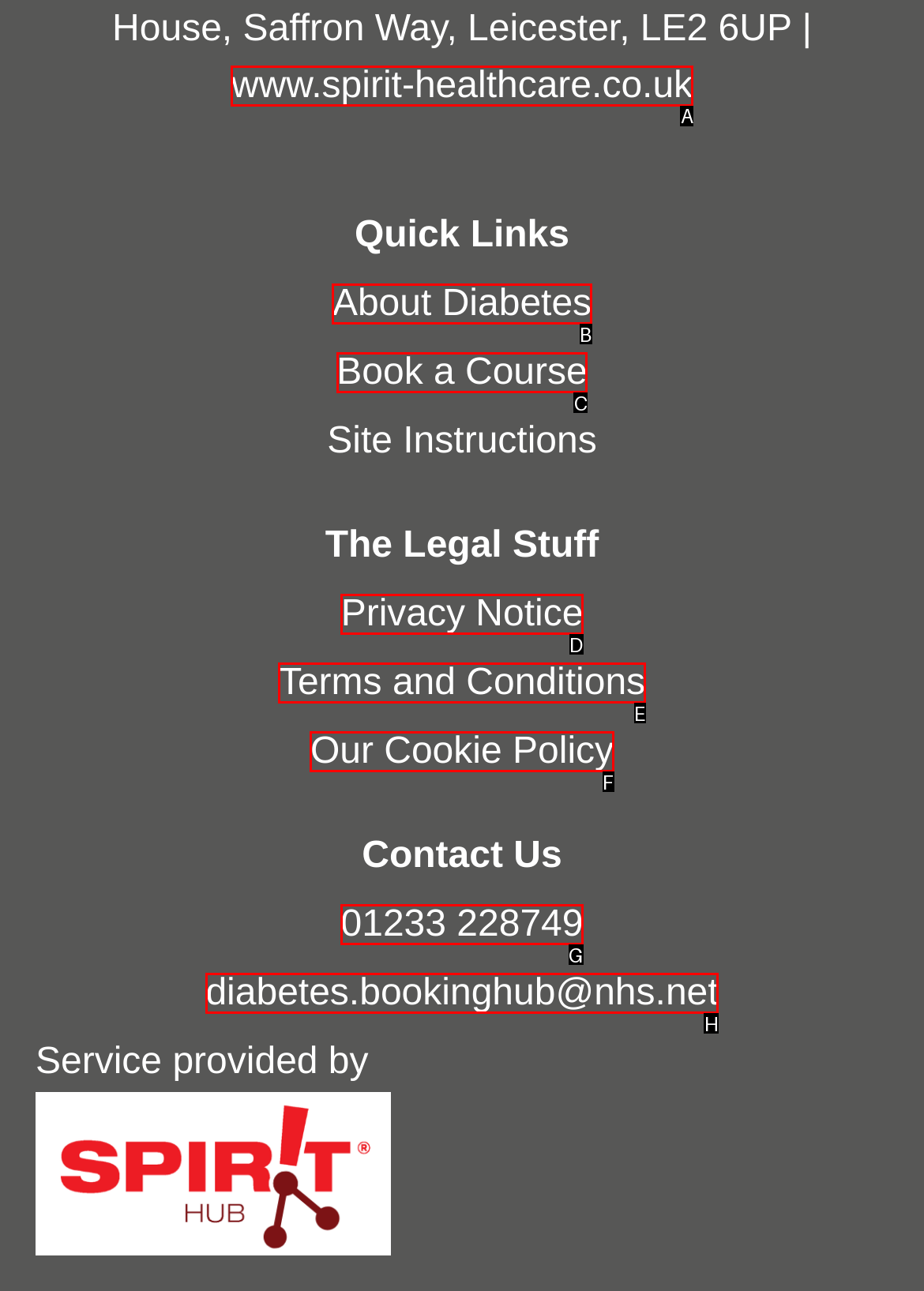Point out which HTML element you should click to fulfill the task: go to contact us page.
Provide the option's letter from the given choices.

None